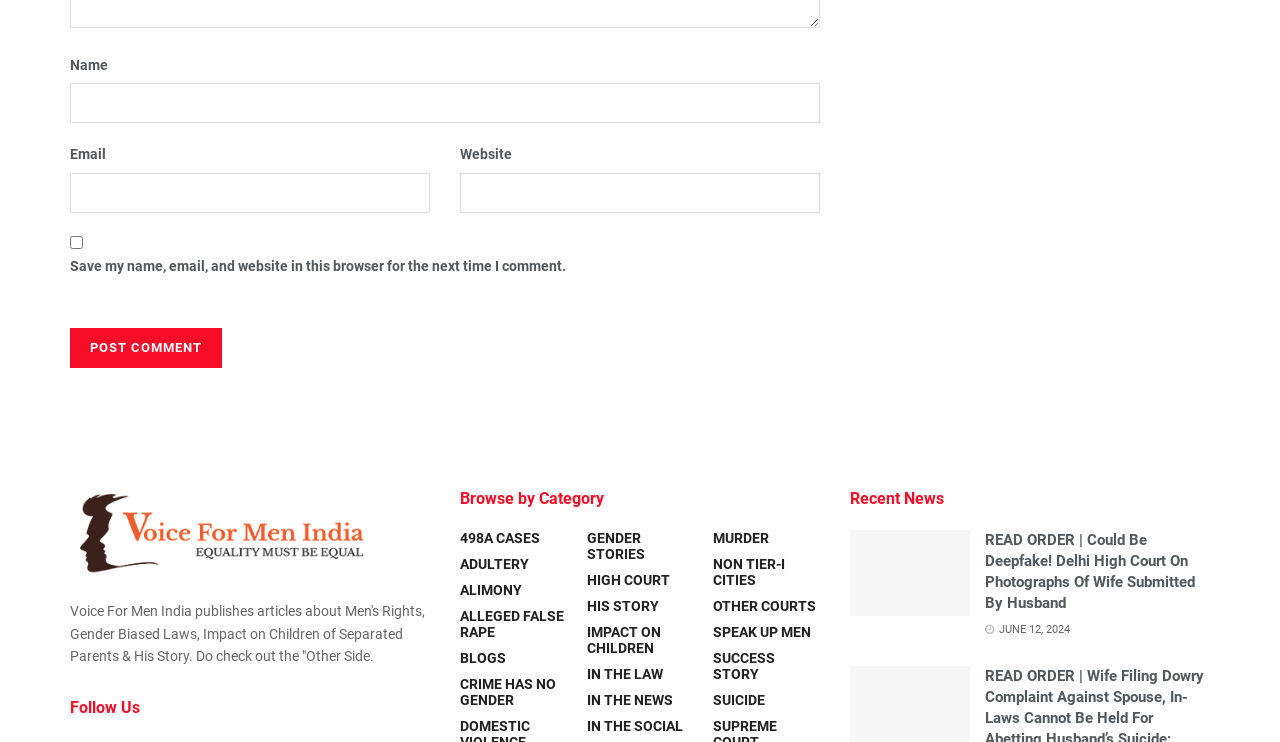Please reply to the following question using a single word or phrase: 
What is the website's name?

Voice For Men